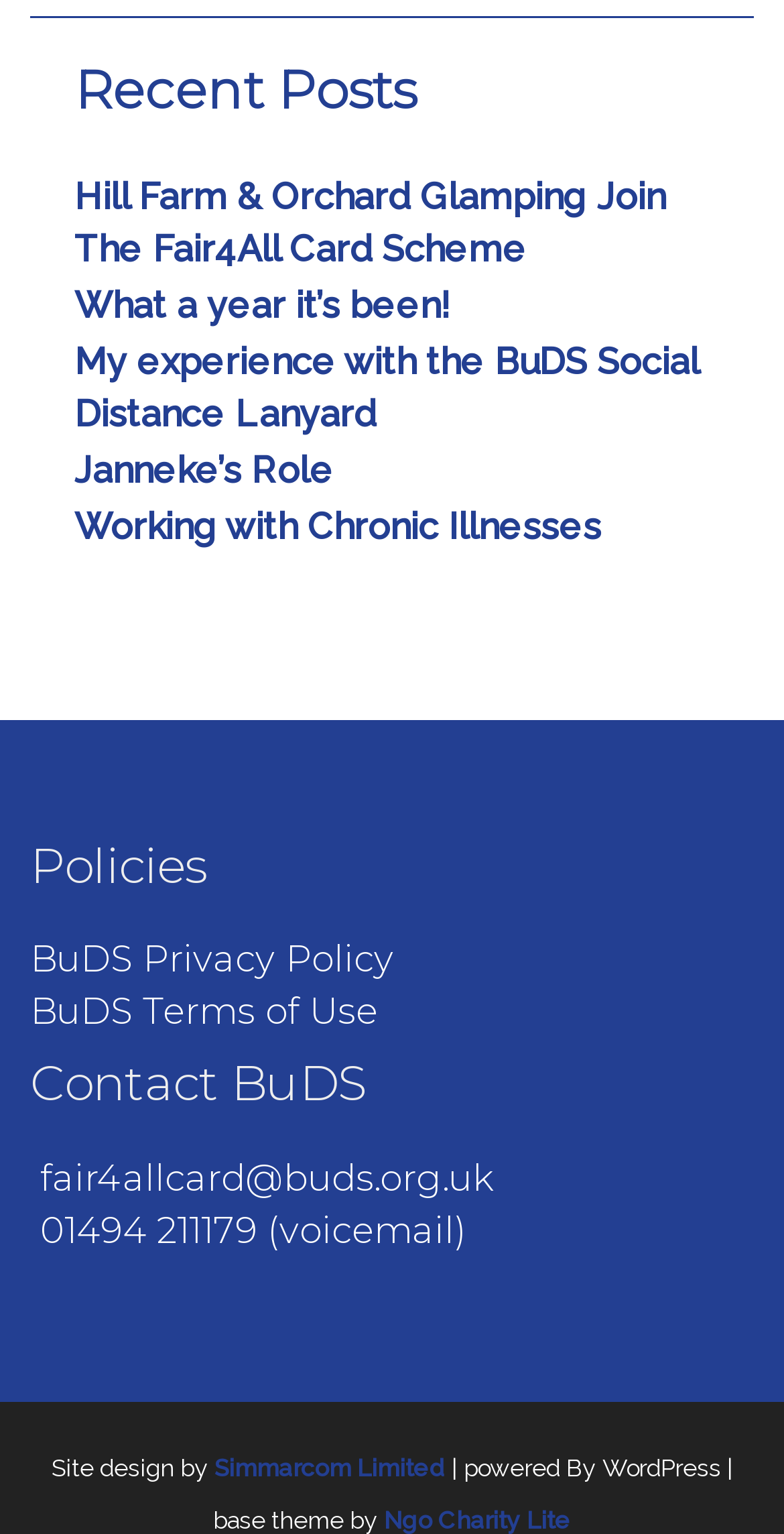Identify the bounding box coordinates of the section to be clicked to complete the task described by the following instruction: "View Simmarcom Limited website". The coordinates should be four float numbers between 0 and 1, formatted as [left, top, right, bottom].

[0.273, 0.948, 0.568, 0.966]